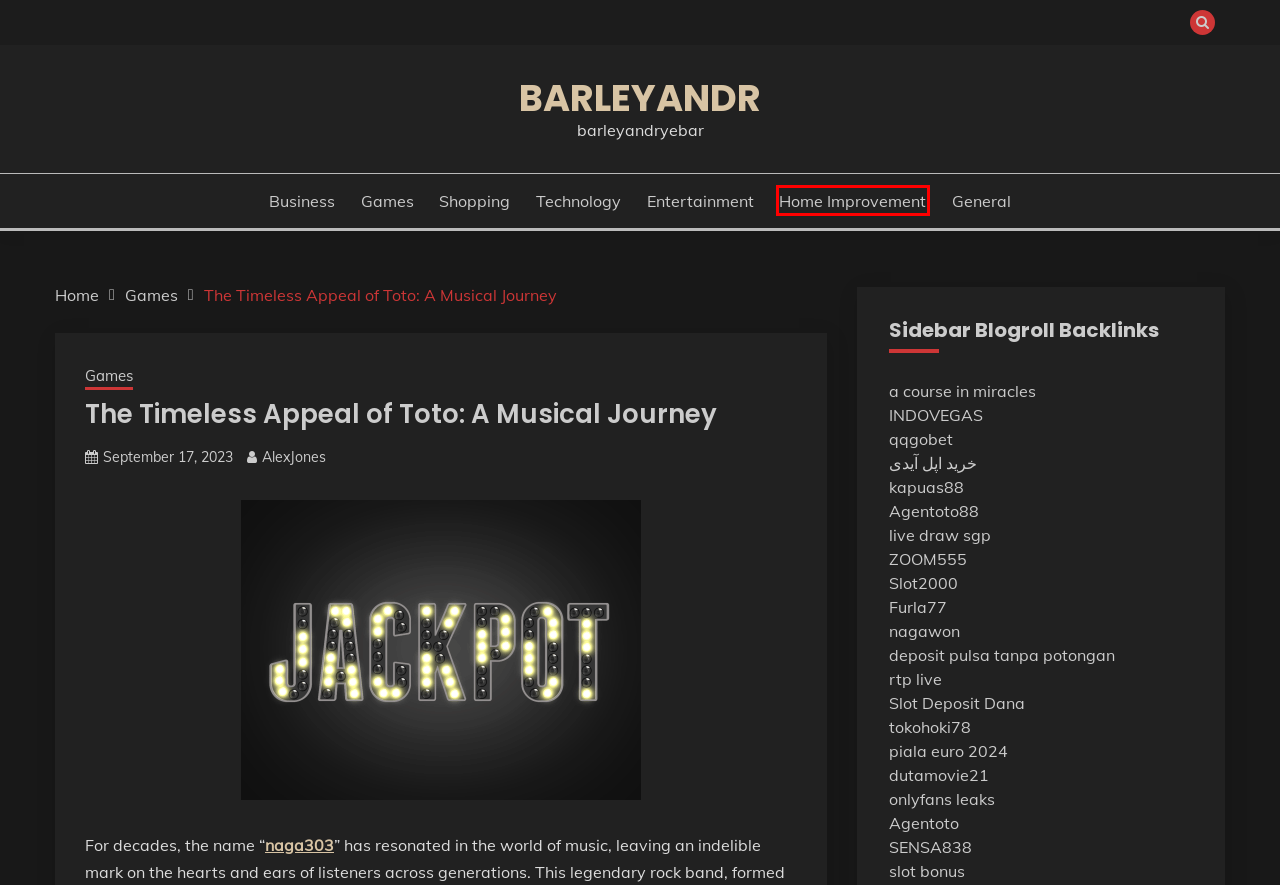Given a screenshot of a webpage featuring a red bounding box, identify the best matching webpage description for the new page after the element within the red box is clicked. Here are the options:
A. AlexJones, Author at barleyandr
B. General Archives - barleyandr
C. AGENTOTO88 | Agen Toto Online Terpercaya di Indonesia
D. Home Improvement Archives - barleyandr
E. Entertainment Archives - barleyandr
F. Games Archives - barleyandr
G. Technology Archives - barleyandr
H. Nagawon

D